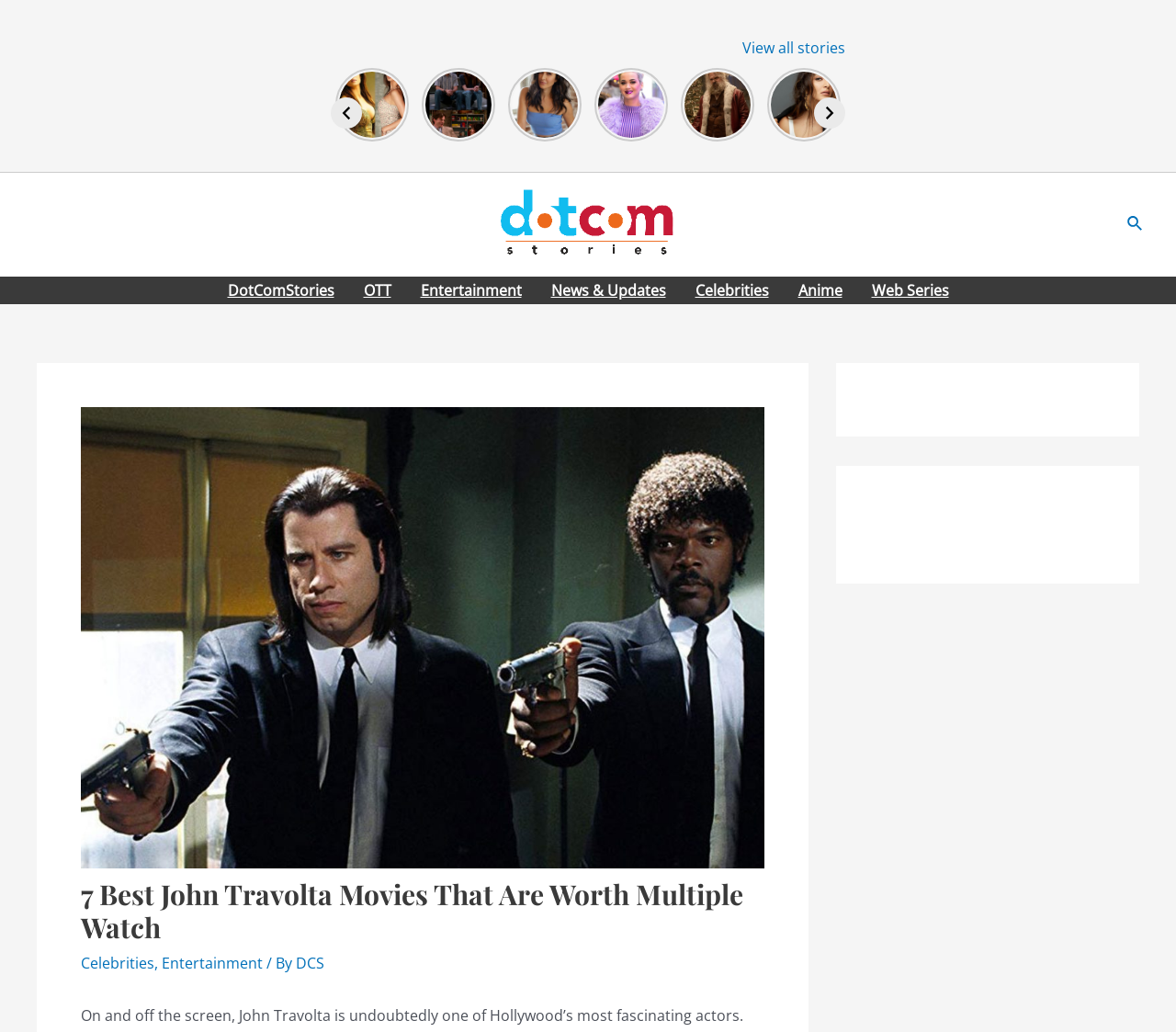Write an exhaustive caption that covers the webpage's main aspects.

The webpage appears to be an entertainment news website, with a focus on celebrities and movies. At the top, there is a navigation menu with links to various categories such as "OTT", "Entertainment", "News & Updates", "Celebrities", "Anime", and "Web Series". Below the navigation menu, there is a large header section with the title "7 Best John Travolta Movies That Are Worth Multiple Watch" in bold font. The title is accompanied by links to related categories, including "Celebrities" and "Entertainment".

On the left side of the page, there is a column of links to various news articles, each with a corresponding image. The articles appear to be related to celebrities and entertainment news, with titles such as "Palak Tiwari Is All Set To Dazzle Bollywood With Her Beauty", "That 90s Show Cast – All Main Characters Are back Except One", and "Kiara Advani’s Bold Looks Everyone Is Going Crazy For". There are a total of 6 news articles in this column, each with a brief summary and an accompanying image.

At the bottom of the page, there are two complementary sections, which appear to be advertisements or promotional content. There is also a "Previous" and "Next" button, suggesting that there are more pages of content available.

On the right side of the page, there is a search icon link and a link to the website's logo, "DotComStories". Above the logo, there is a link to "View all stories".